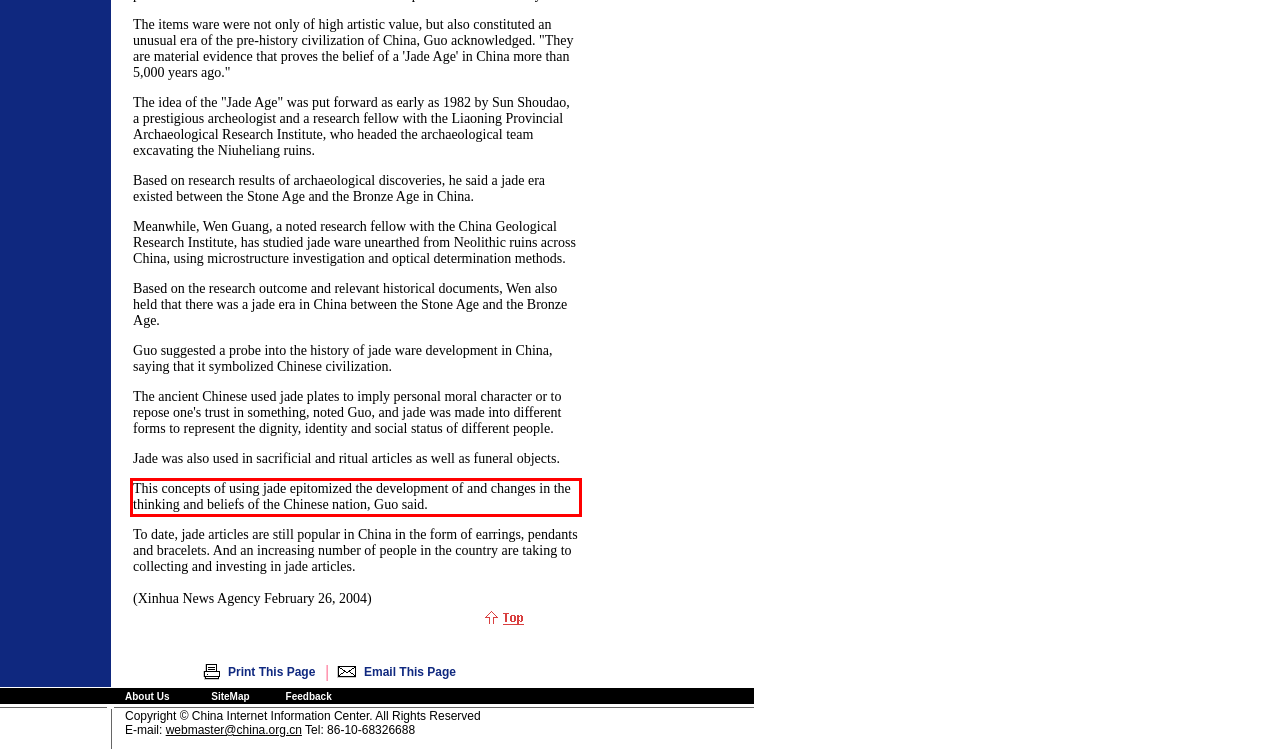Identify the text inside the red bounding box in the provided webpage screenshot and transcribe it.

This concepts of using jade epitomized the development of and changes in the thinking and beliefs of the Chinese nation, Guo said.